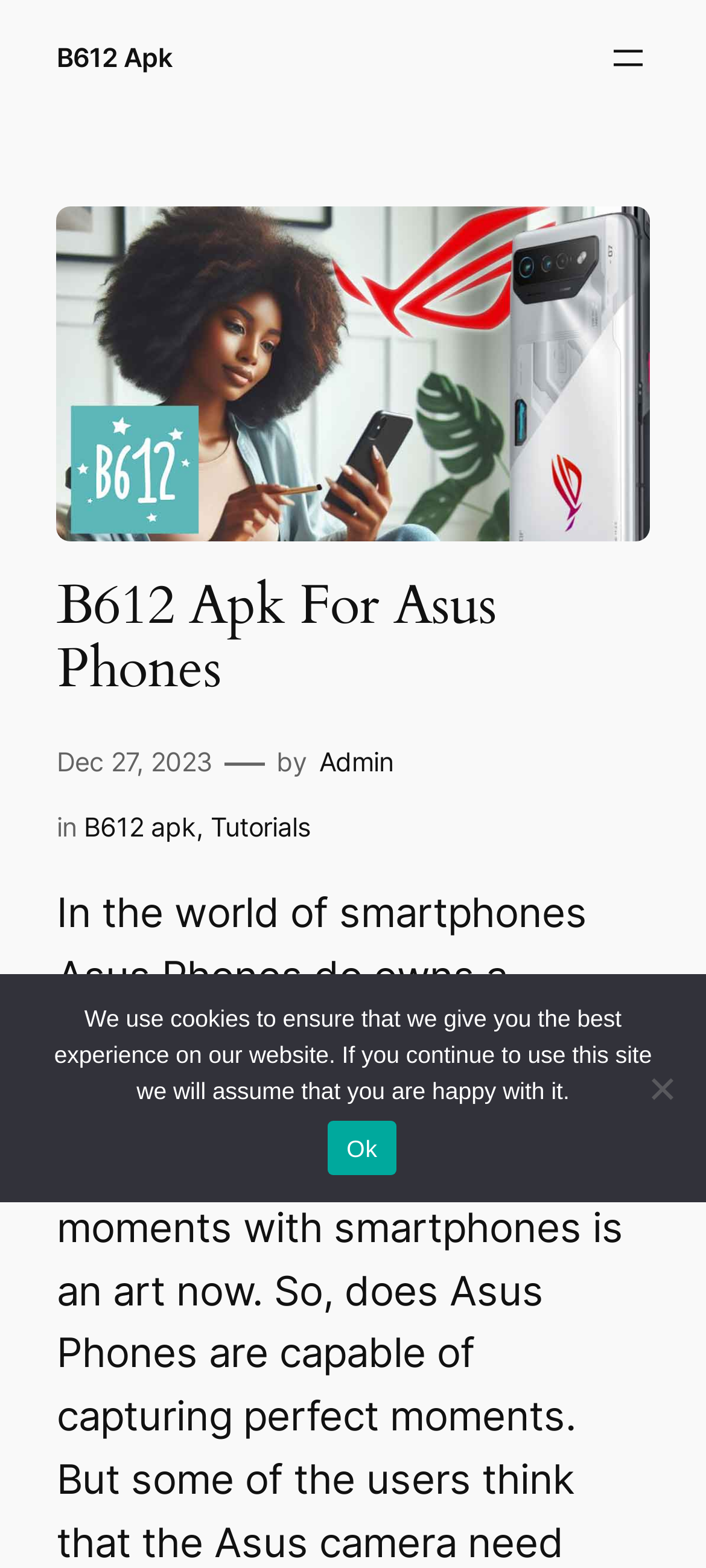Write an elaborate caption that captures the essence of the webpage.

The webpage is about downloading and installing the B612 camera app for Asus phones. At the top-left corner, there is a link to "B612 Apk" and a button to open a menu on the top-right corner. Below the menu button, there is a large figure that takes up most of the width, containing an image of the B612 apk for Asus Phones.

Below the image, there is a heading that reads "B612 Apk For Asus Phones". Next to the heading, there is a time element showing the date "Dec 27, 2023". Following the time element, there are three static text elements: "—", "by", and "in". These are followed by links to "Admin" and "B612 apk", and then another static text element ",". Finally, there is a link to "Tutorials".

At the bottom of the page, there is a dialog box with a cookie notice. The notice explains that the website uses cookies to ensure the best experience and provides an option to agree by clicking "Ok". There is also a "No" button, but it is not clear what it does.